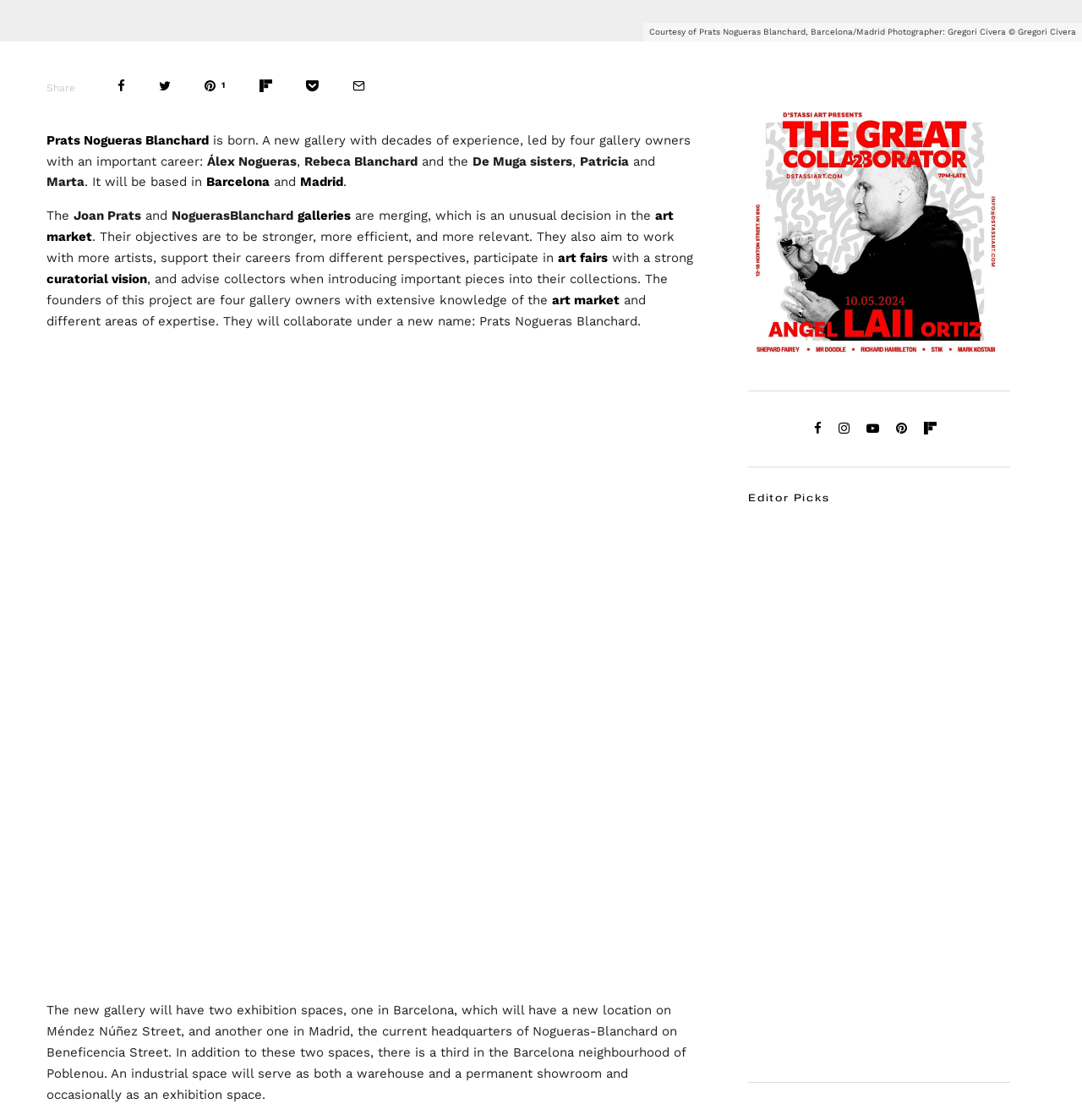Please identify the bounding box coordinates of the element that needs to be clicked to execute the following command: "View the article Beyond the Surface: The Inner World of Portraits". Provide the bounding box using four float numbers between 0 and 1, formatted as [left, top, right, bottom].

[0.691, 0.507, 0.934, 0.663]